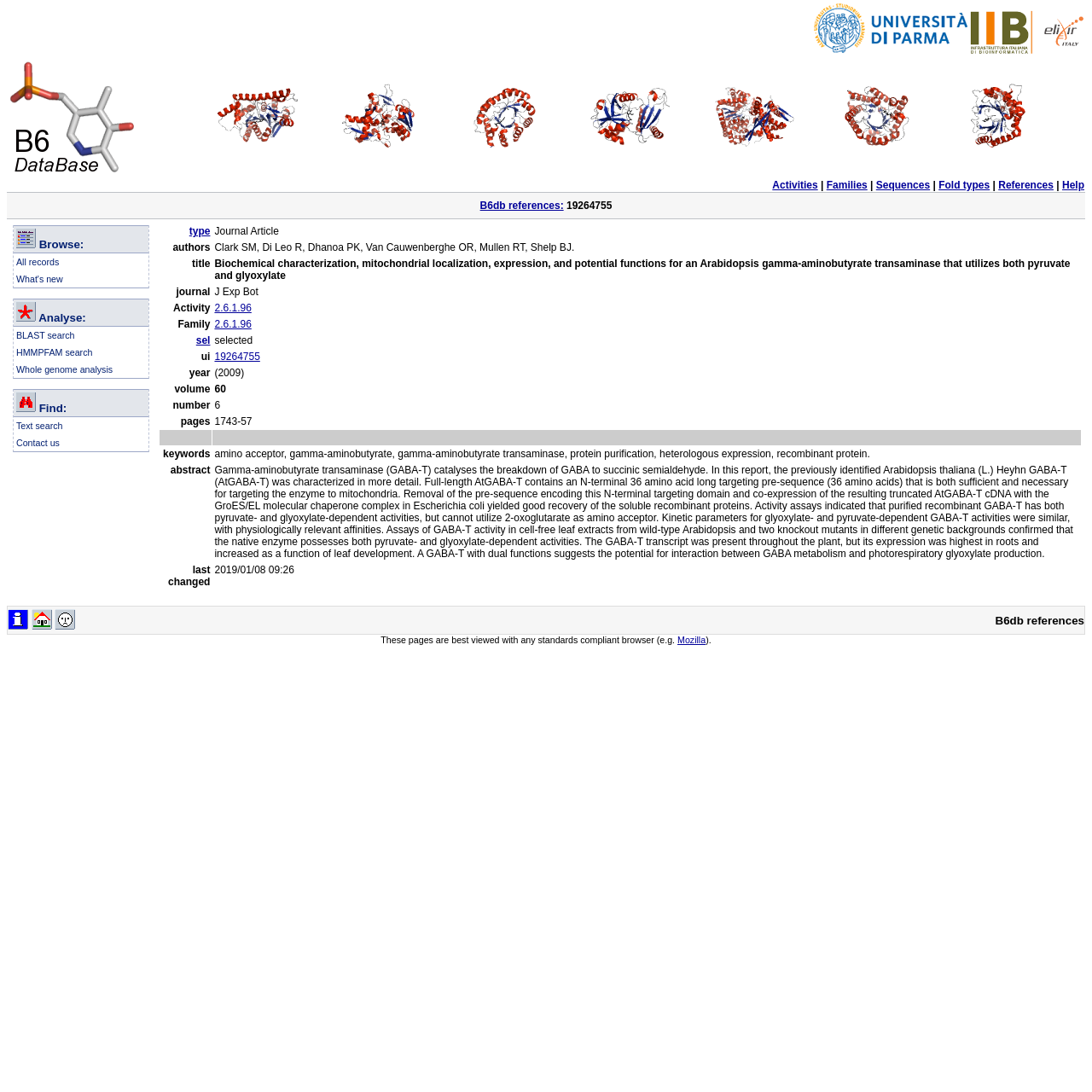Please find the bounding box coordinates of the element's region to be clicked to carry out this instruction: "Contact us".

[0.015, 0.401, 0.055, 0.41]